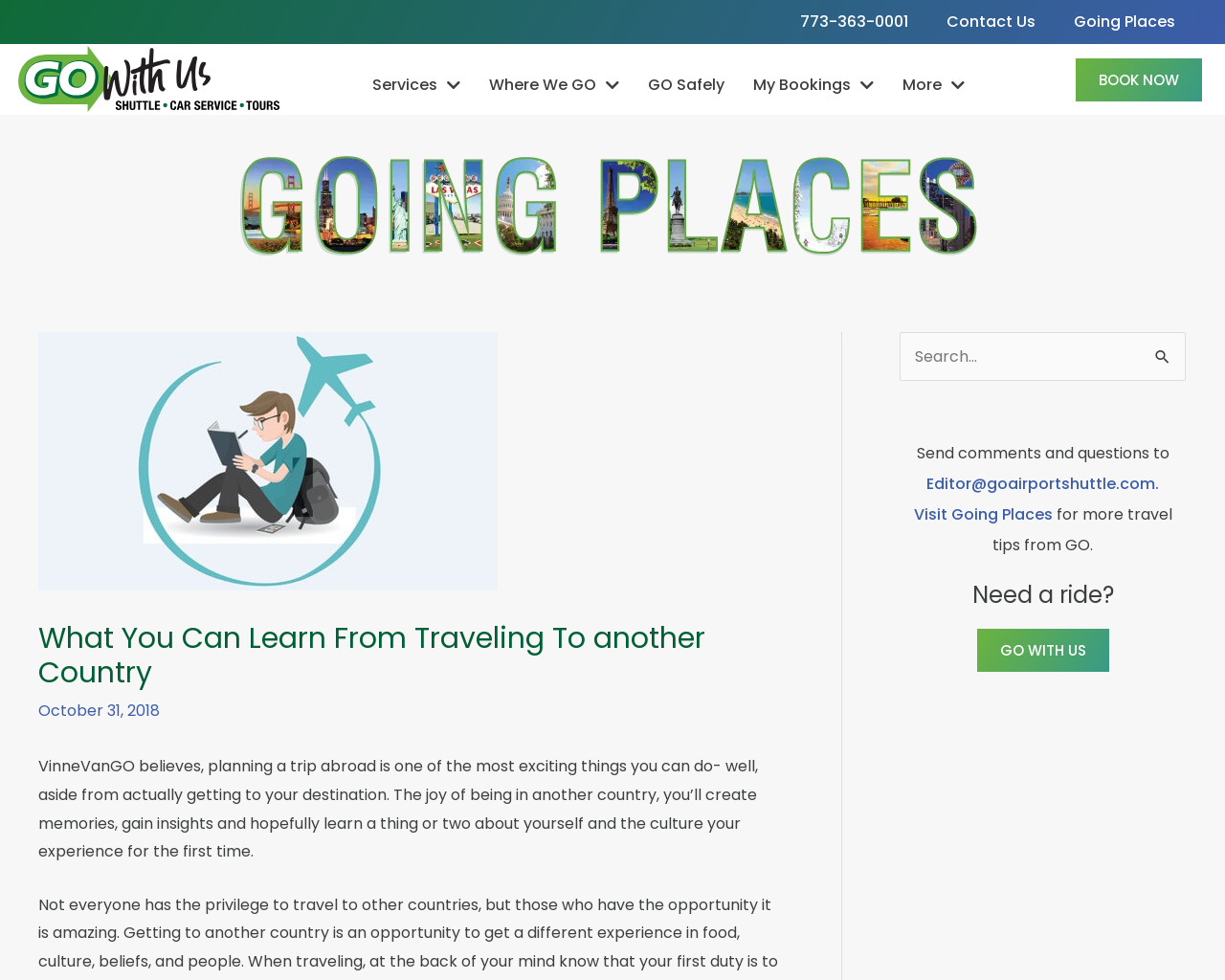Determine the bounding box coordinates of the clickable area required to perform the following instruction: "Search for travel tips". The coordinates should be represented as four float numbers between 0 and 1: [left, top, right, bottom].

[0.734, 0.339, 0.968, 0.389]